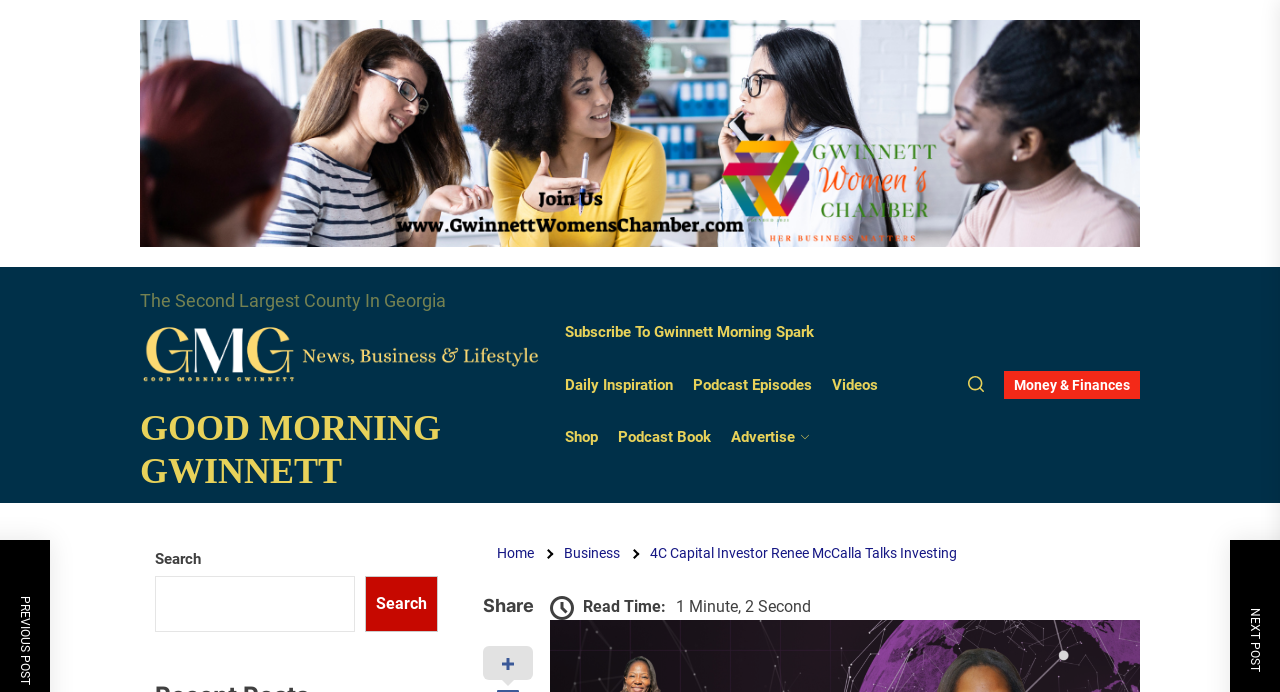Provide a one-word or brief phrase answer to the question:
What is the name of the podcast?

Good Morning Gwinnett